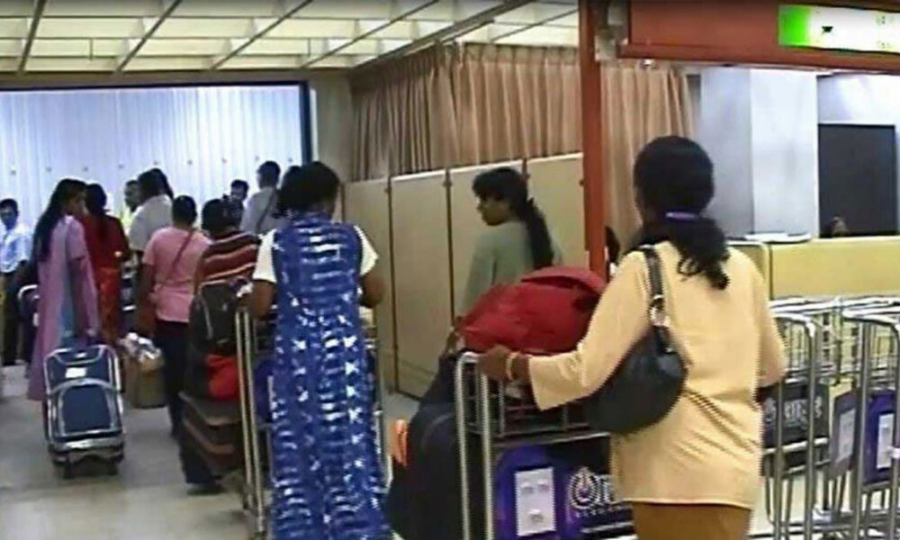What type of lighting is present in the scene?
Look at the image and answer the question using a single word or phrase.

Soft lighting